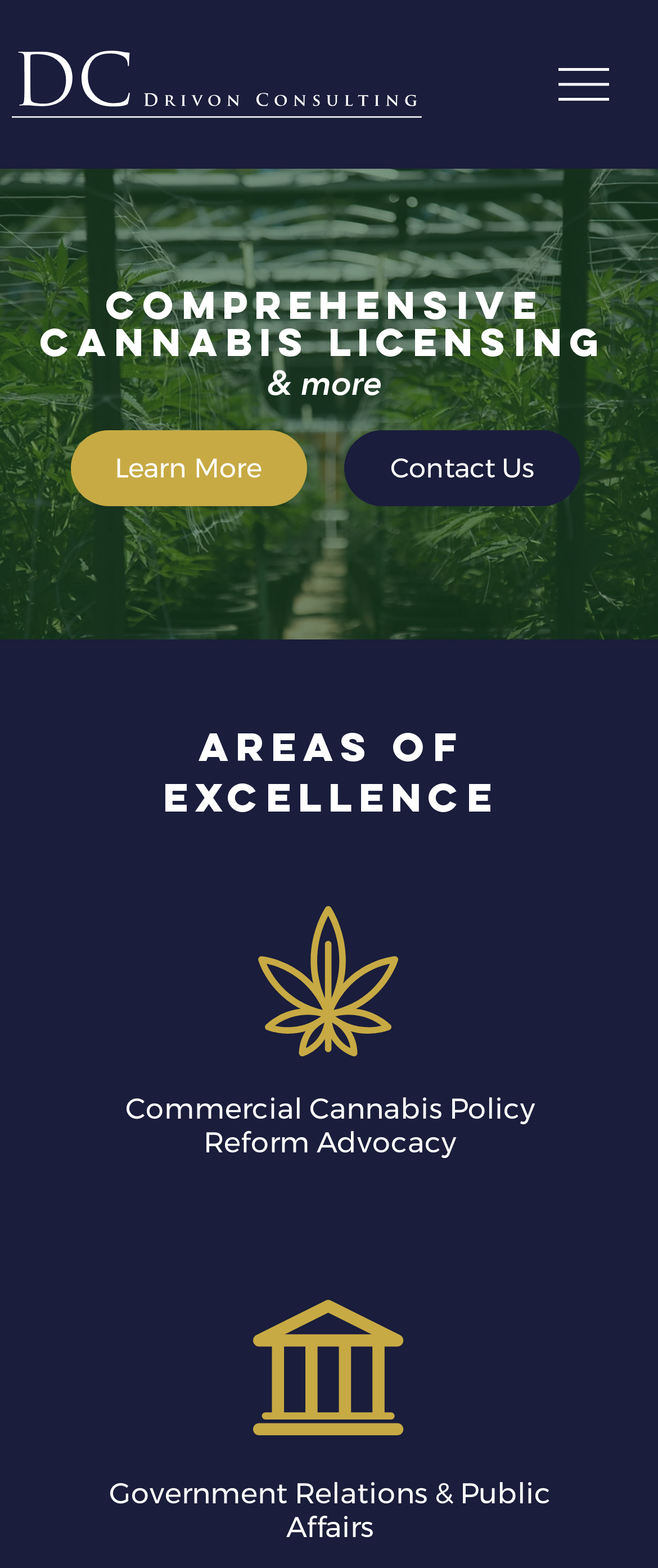Determine the bounding box for the UI element as described: "Contact Us". The coordinates should be represented as four float numbers between 0 and 1, formatted as [left, top, right, bottom].

[0.522, 0.274, 0.881, 0.323]